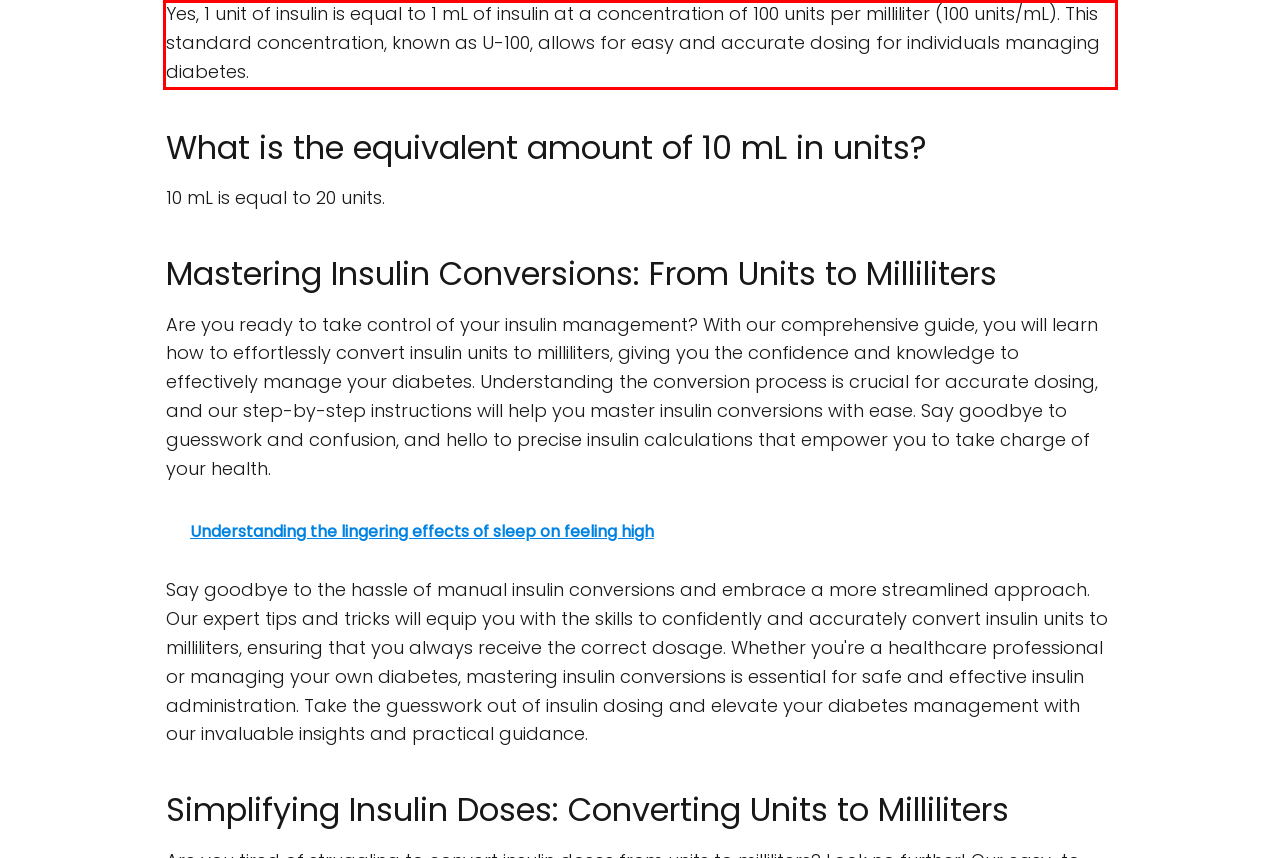Perform OCR on the text inside the red-bordered box in the provided screenshot and output the content.

Yes, 1 unit of insulin is equal to 1 mL of insulin at a concentration of 100 units per milliliter (100 units/mL). This standard concentration, known as U-100, allows for easy and accurate dosing for individuals managing diabetes.